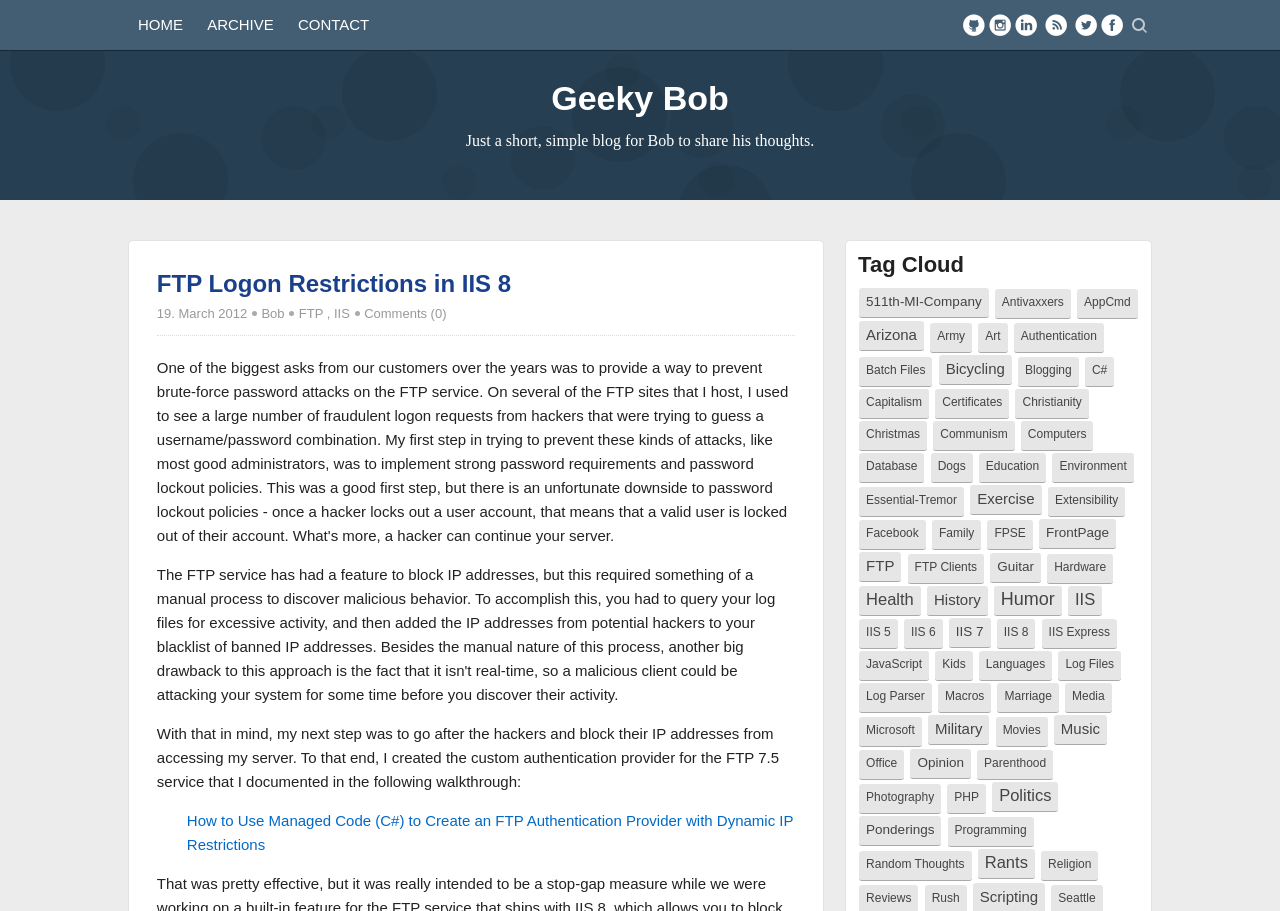Produce an elaborate caption capturing the essence of the webpage.

This webpage is a blog titled "Geeky Bob" with a subtitle "Just a short, simple blog for Bob to share his thoughts." The blog has a header section at the top with several links, including "HOME", "ARCHIVE", "CONTACT", and social media links like "Facebook", "Twitter", and "Linkedin". There is also a search bar located at the top right corner of the page.

Below the header section, there is a main content area with a heading "FTP Logon Restrictions in IIS 8" followed by a paragraph of text and several links related to the topic. The text describes the author's experience with blocking hackers' IP addresses from accessing their server and creating a custom authentication provider for the FTP 7.5 service.

On the right side of the page, there is a tag cloud section with numerous links to various topics, including "511th-MI-Company", "Antivaxxers", "AppCmd", and many others. These links are arranged in a grid-like structure and appear to be categorized by topic.

At the bottom of the page, there is a section with a link to another article titled "How to Use Managed Code (C#) to Create an FTP Authentication Provider with Dynamic IP Restrictions".